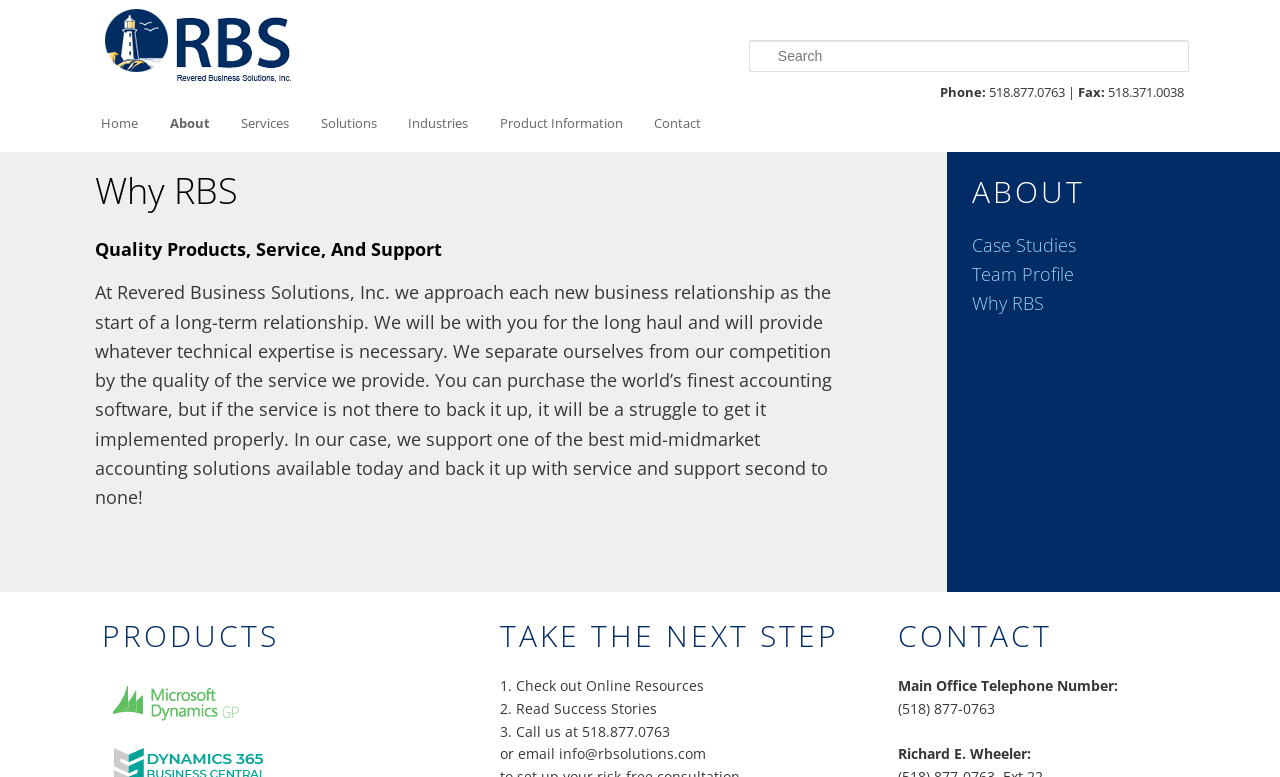Respond to the following question using a concise word or phrase: 
What is the phone number of the main office?

(518) 877-0763